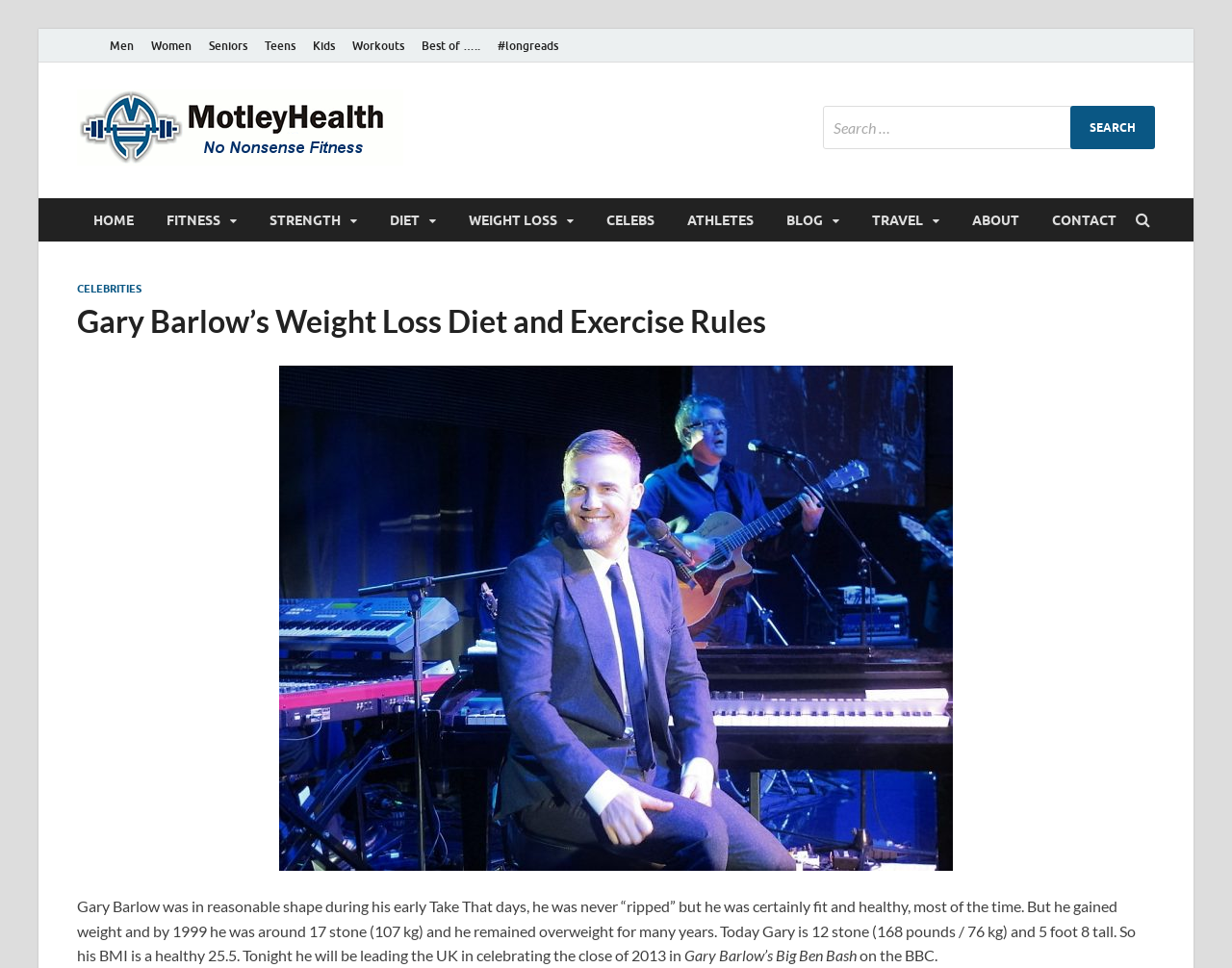What is the name of the website?
Could you please answer the question thoroughly and with as much detail as possible?

The webpage has a link with the text 'MotleyHealth' at the top, which suggests that it is the name of the website.